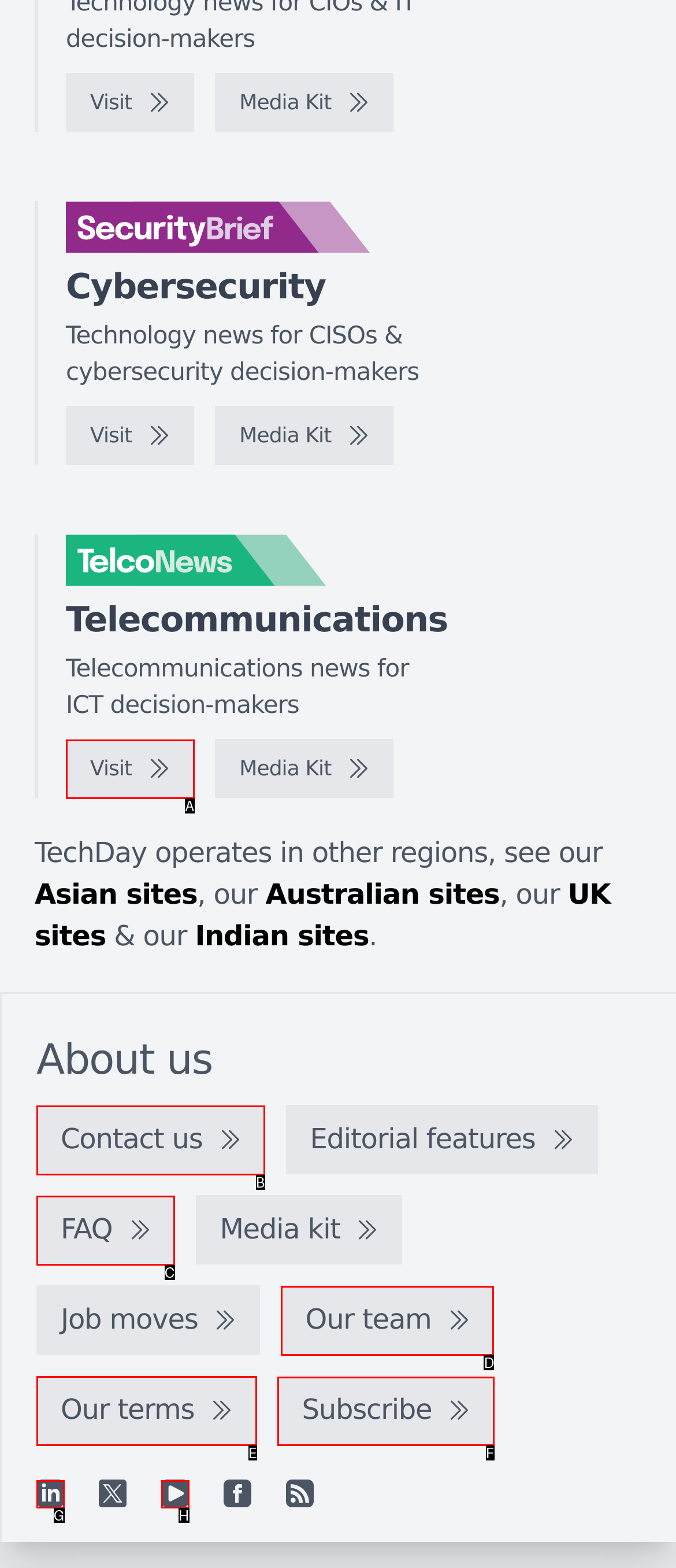Which UI element should be clicked to perform the following task: Subscribe? Answer with the corresponding letter from the choices.

F